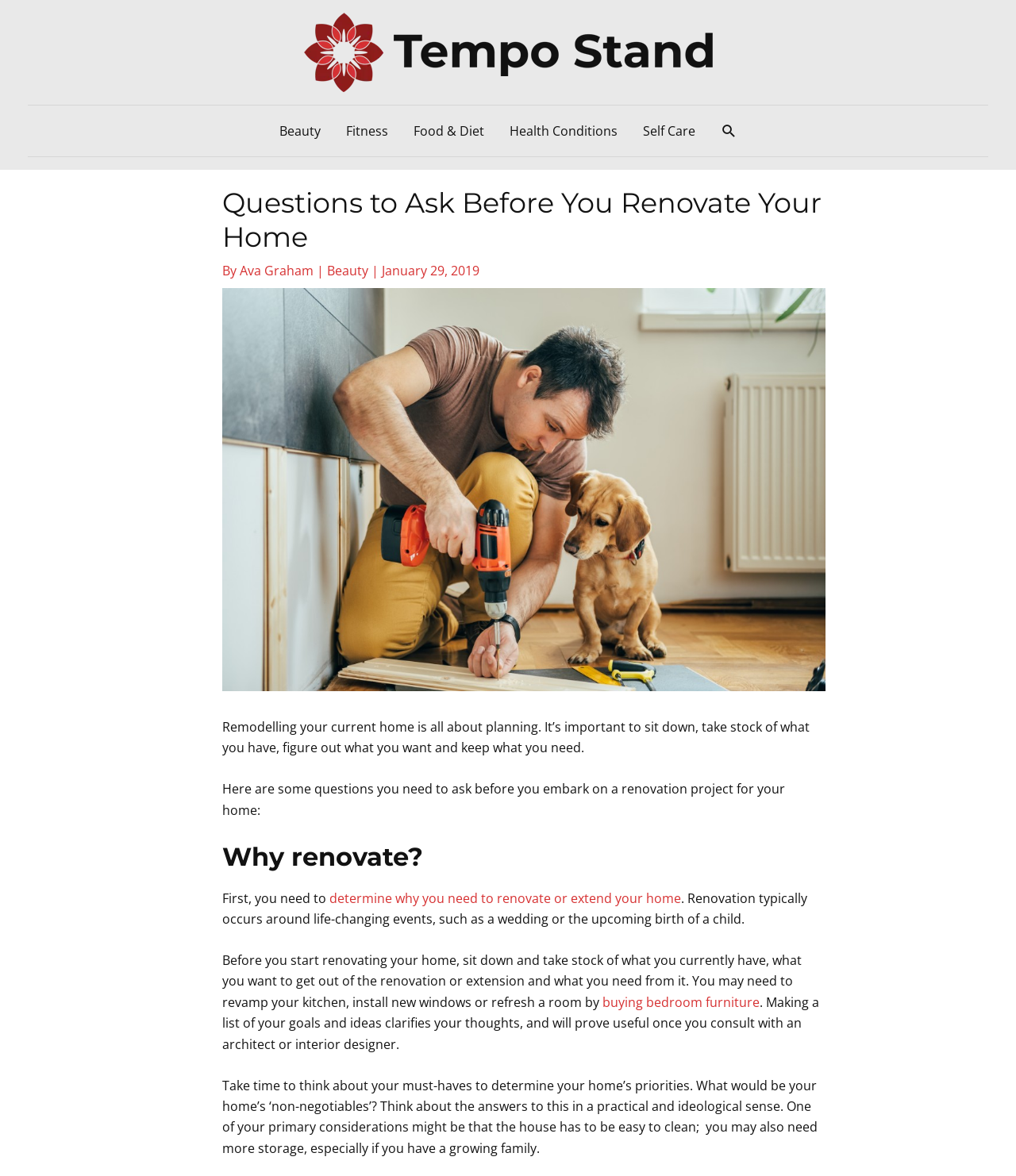What is one of the reasons people renovate their homes?
Based on the image, answer the question with a single word or brief phrase.

Life-changing events